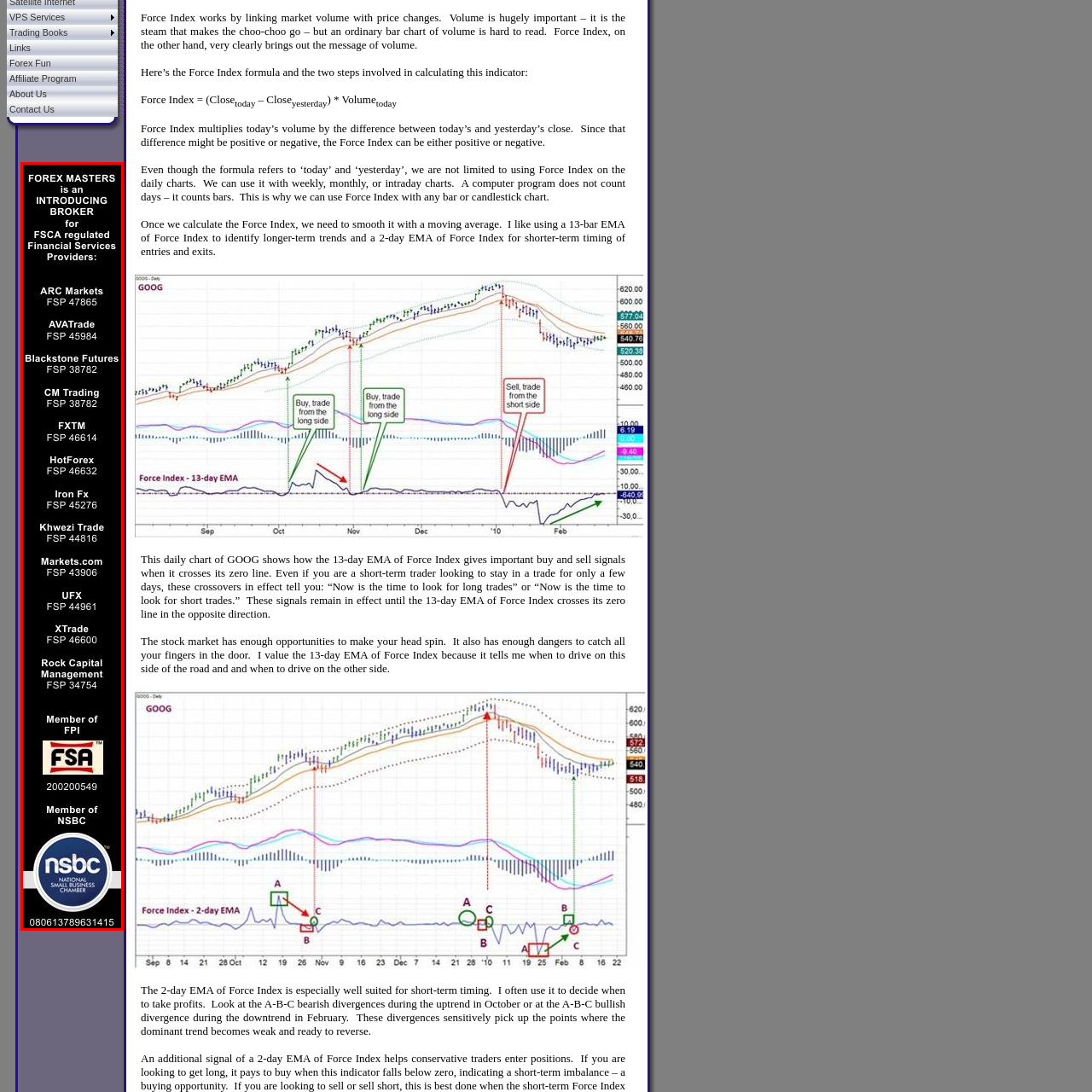How many brokers are listed?
Focus on the area within the red boundary in the image and answer the question with one word or a short phrase.

At least 2